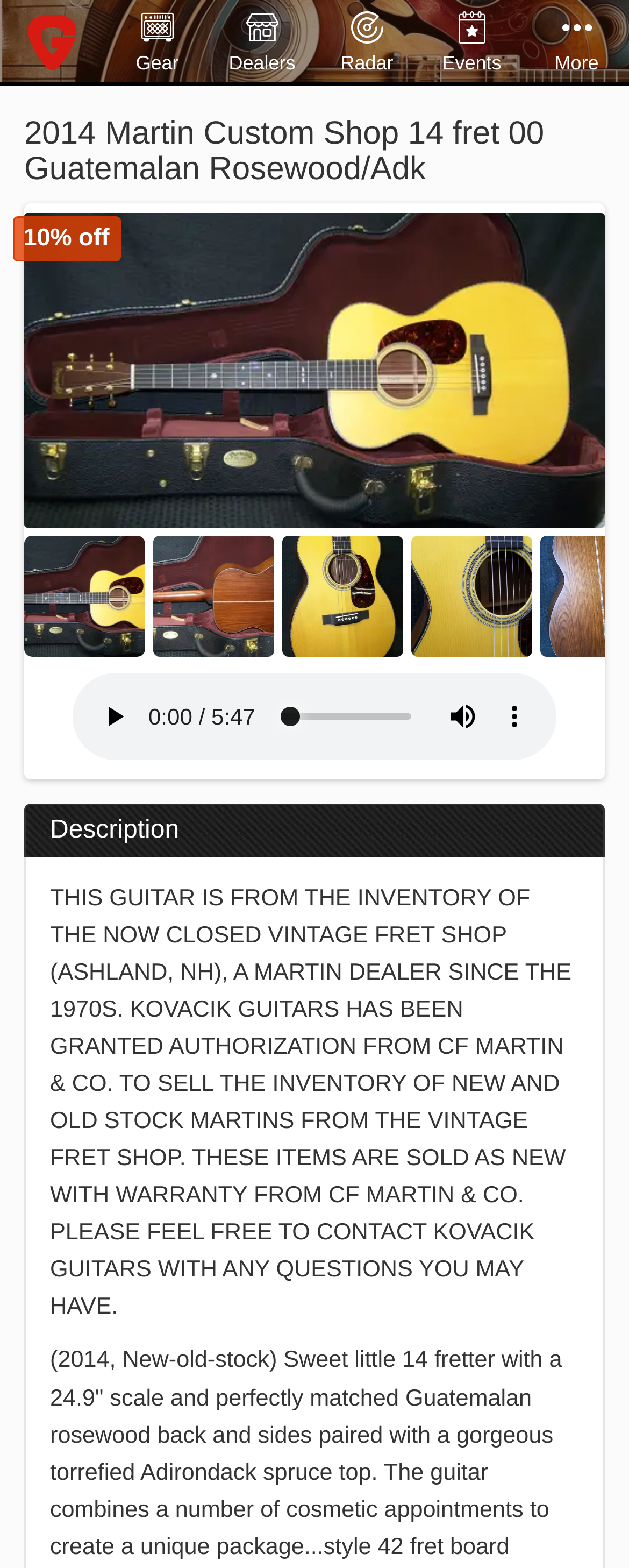How many images are there below the main image?
Refer to the image and respond with a one-word or short-phrase answer.

4